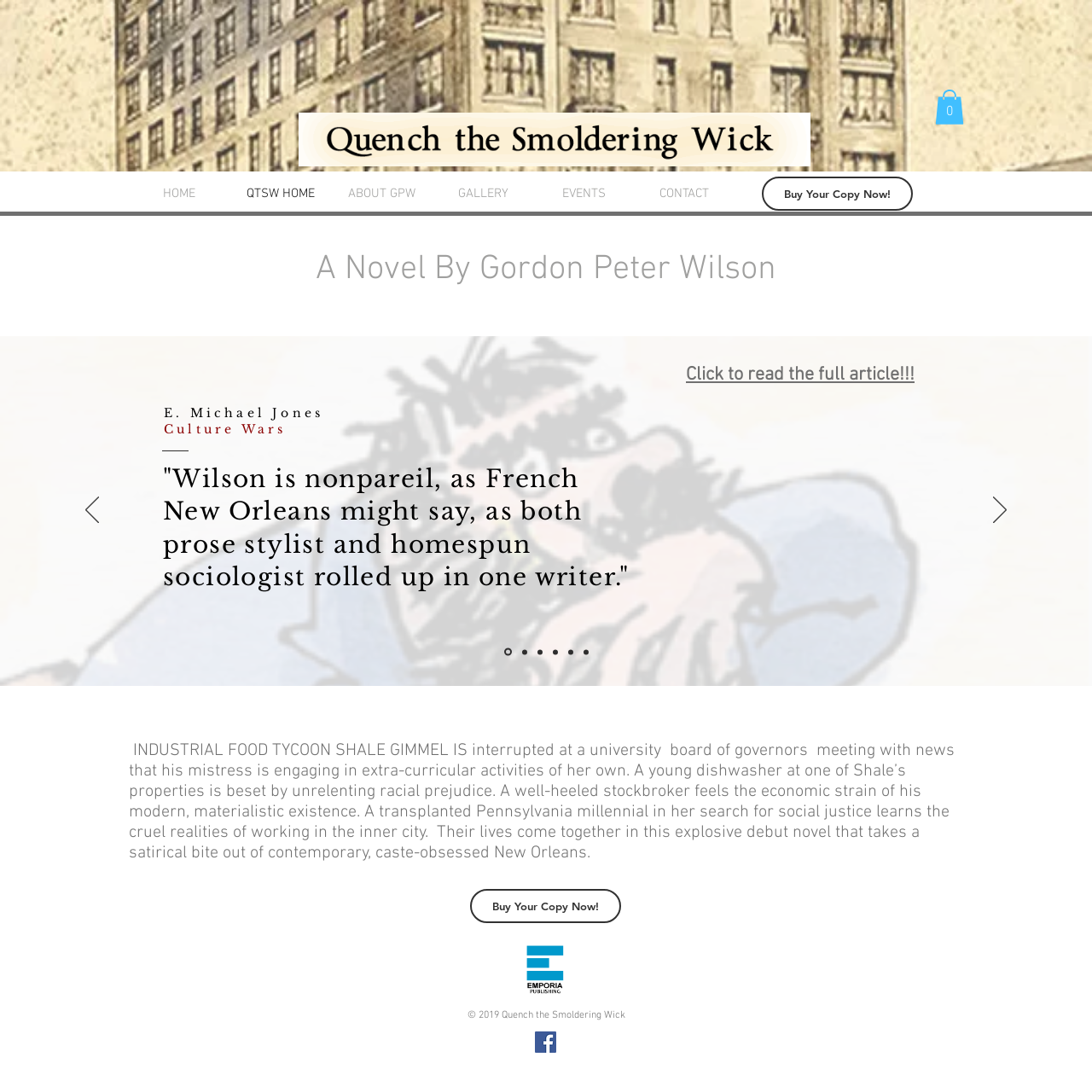Can you find the bounding box coordinates for the UI element given this description: "Buy Your Copy Now!"? Provide the coordinates as four float numbers between 0 and 1: [left, top, right, bottom].

[0.698, 0.162, 0.836, 0.193]